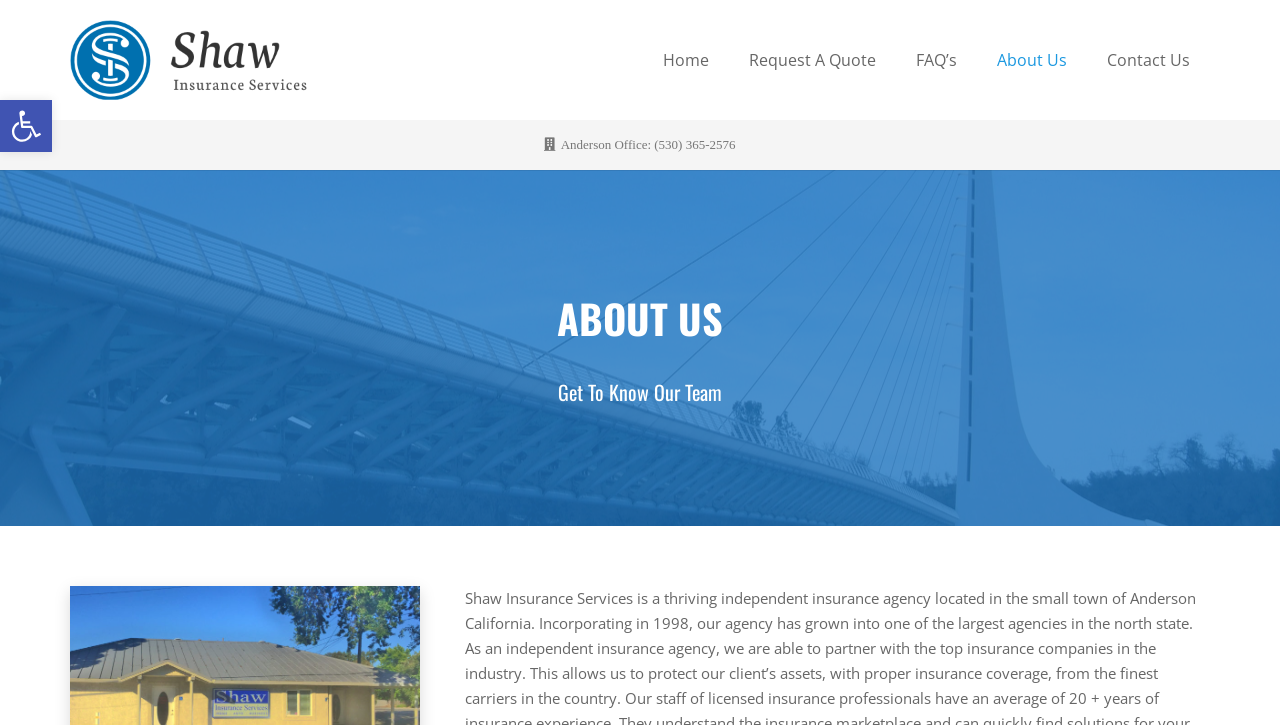Is there an image on the page with an accessibility tool icon?
Based on the screenshot, respond with a single word or phrase.

Yes